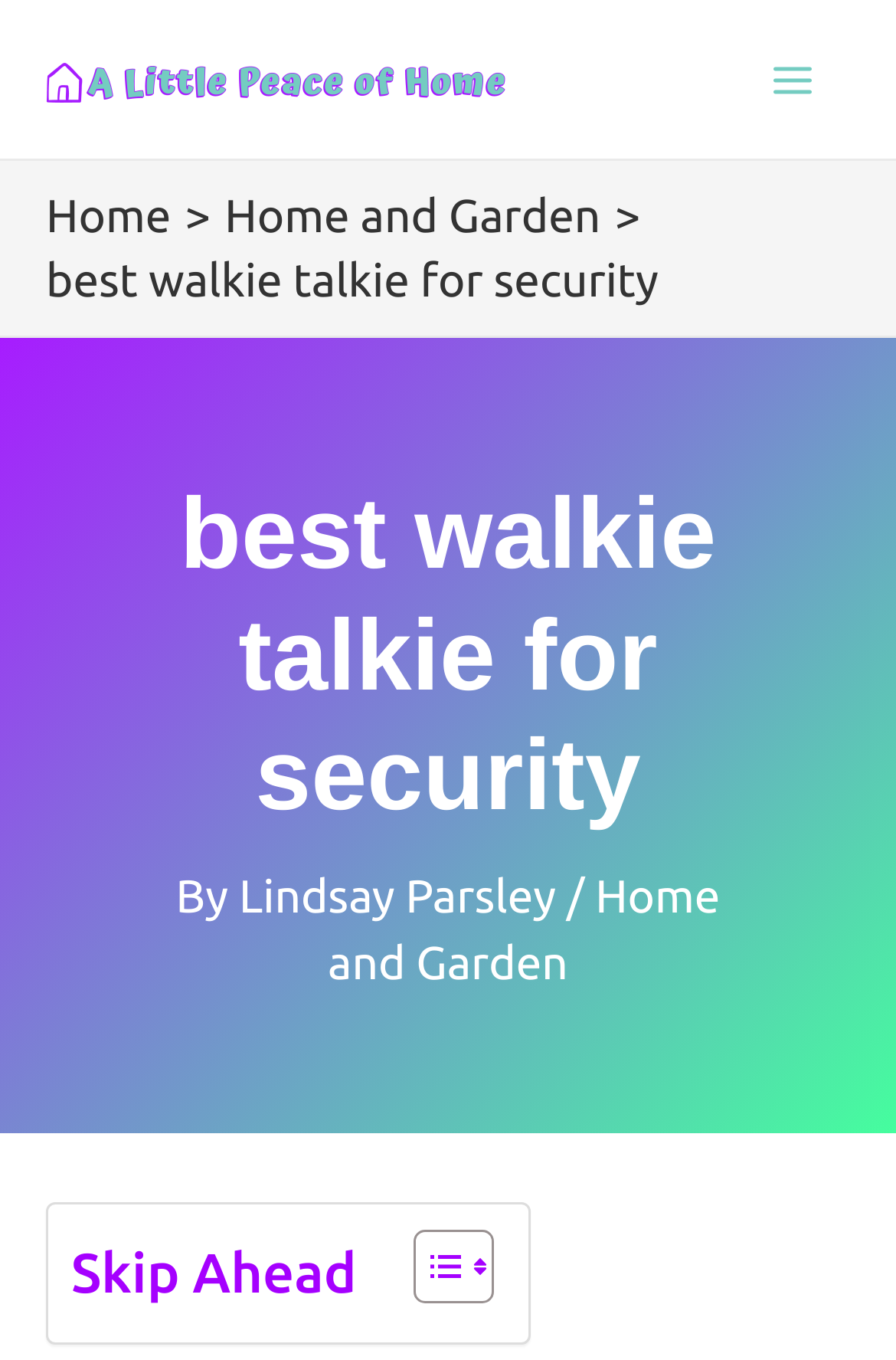What is the category of the current article?
Relying on the image, give a concise answer in one word or a brief phrase.

Home and Garden